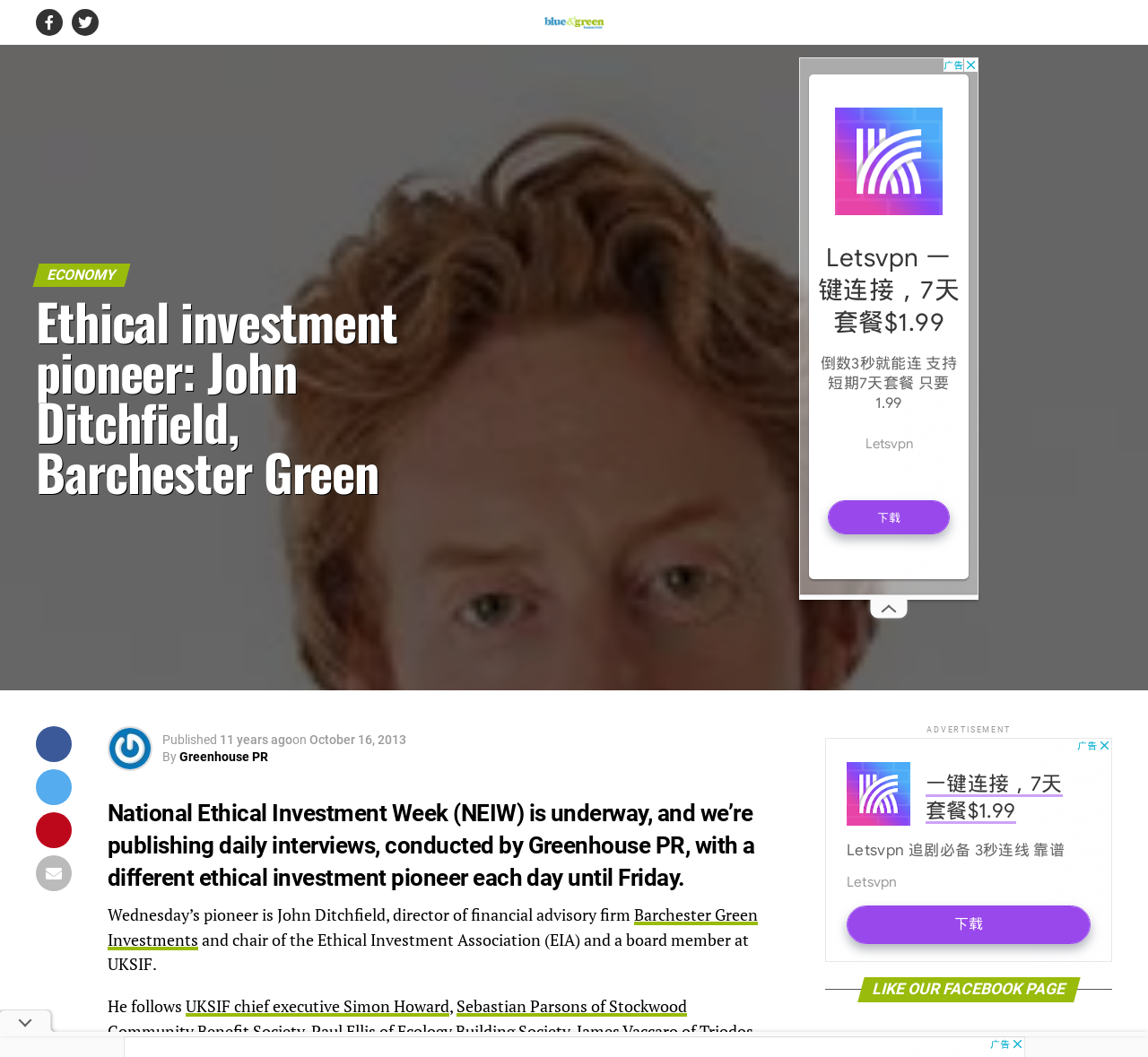What is the name of the association where John Ditchfield is a board member?
Refer to the image and give a detailed answer to the question.

I found the answer by reading the text that says '...and chair of the Ethical Investment Association (EIA) and a board member at UKSIF.'.